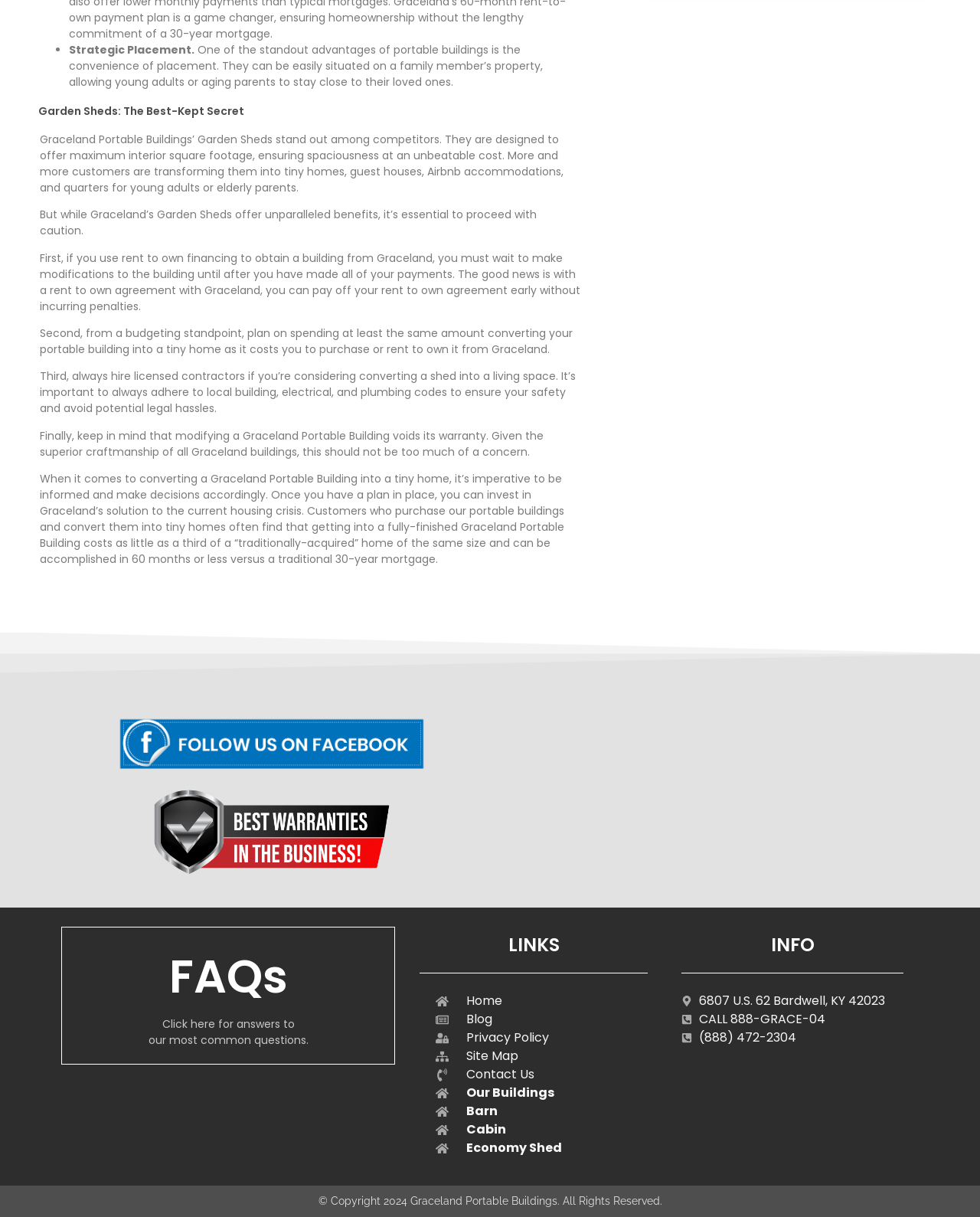Specify the bounding box coordinates of the area to click in order to follow the given instruction: "Call (888) 472-2304."

[0.695, 0.845, 0.922, 0.86]